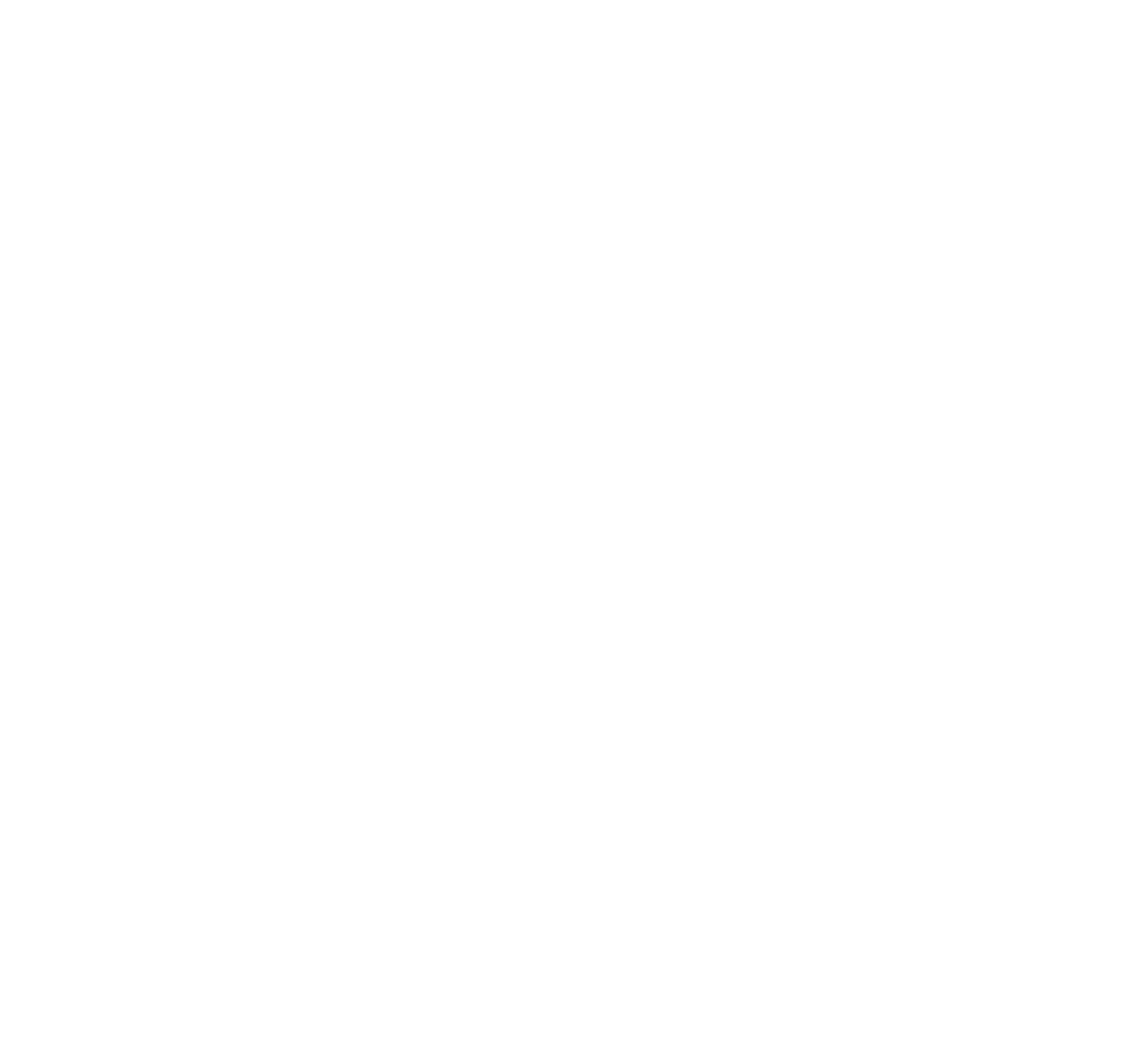Identify the title of the webpage and provide its text content.

MAXXIS Crossmark 2 Tyre 26 x 2.1 Wirebead